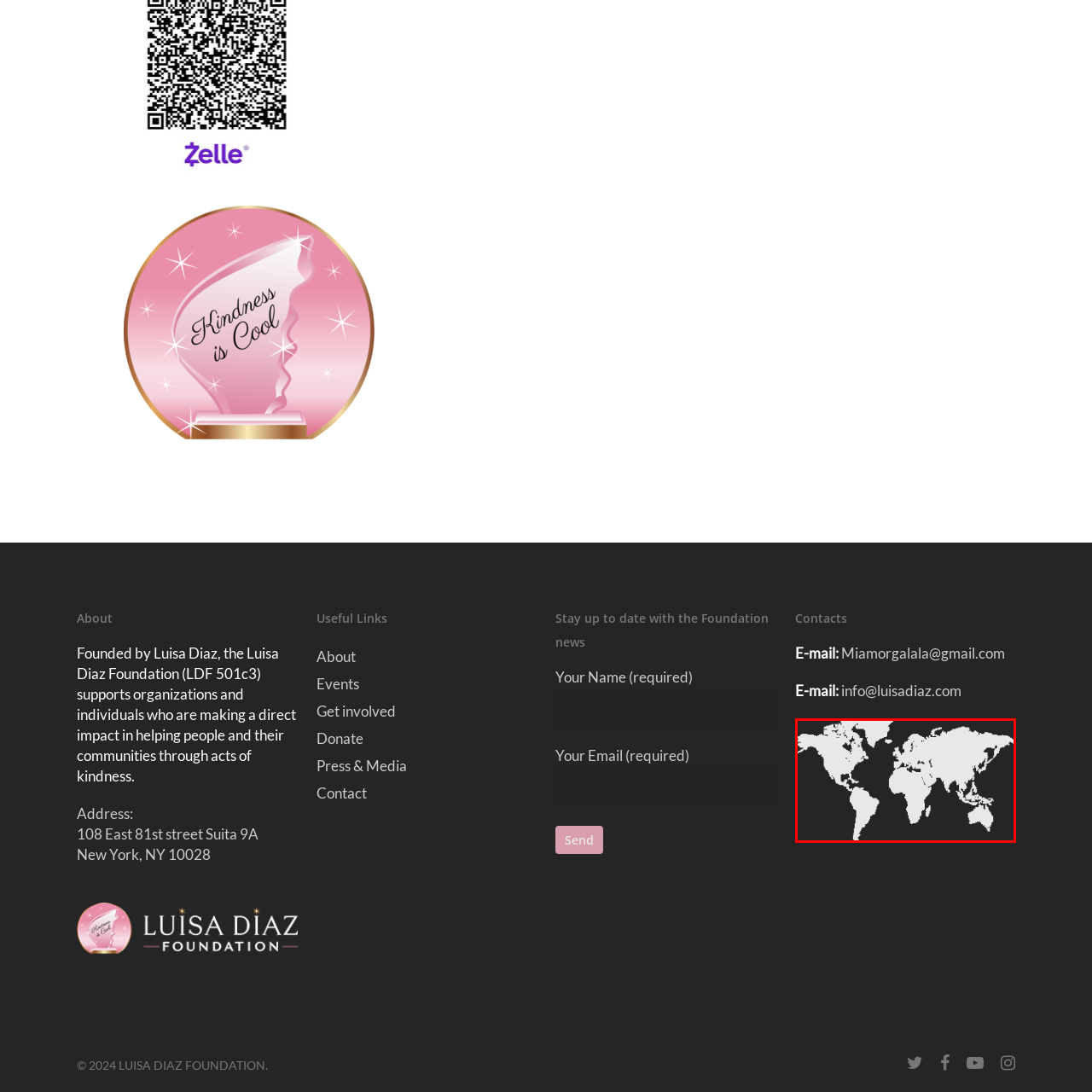What is the mission of the Luisa Diaz Foundation?
Analyze the highlighted section in the red bounding box of the image and respond to the question with a detailed explanation.

According to the caption, the Luisa Diaz Foundation aims to support individuals and organizations making impactful contributions to their communities worldwide, which implies that the foundation's mission is to provide support for such contributions.